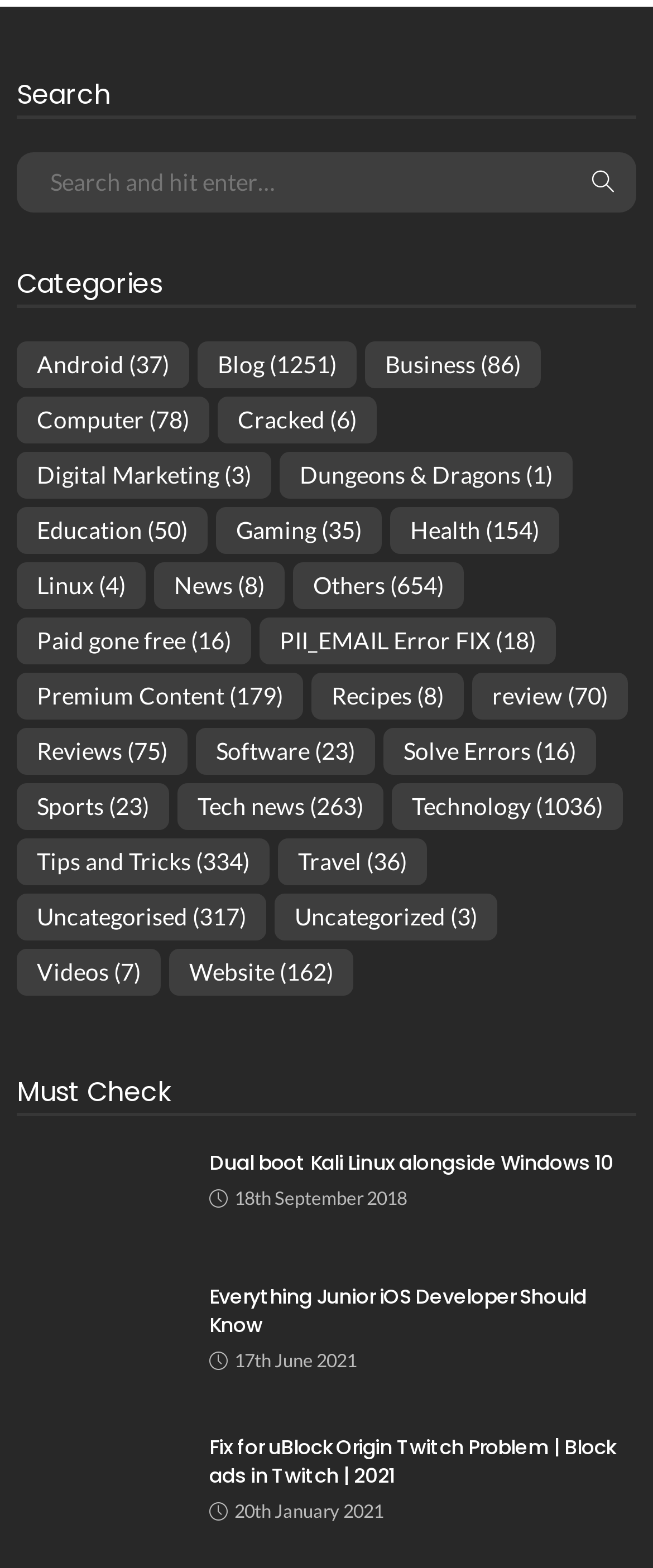Given the webpage screenshot and the description, determine the bounding box coordinates (top-left x, top-left y, bottom-right x, bottom-right y) that define the location of the UI element matching this description: Tips and Tricks (334)

[0.026, 0.535, 0.413, 0.565]